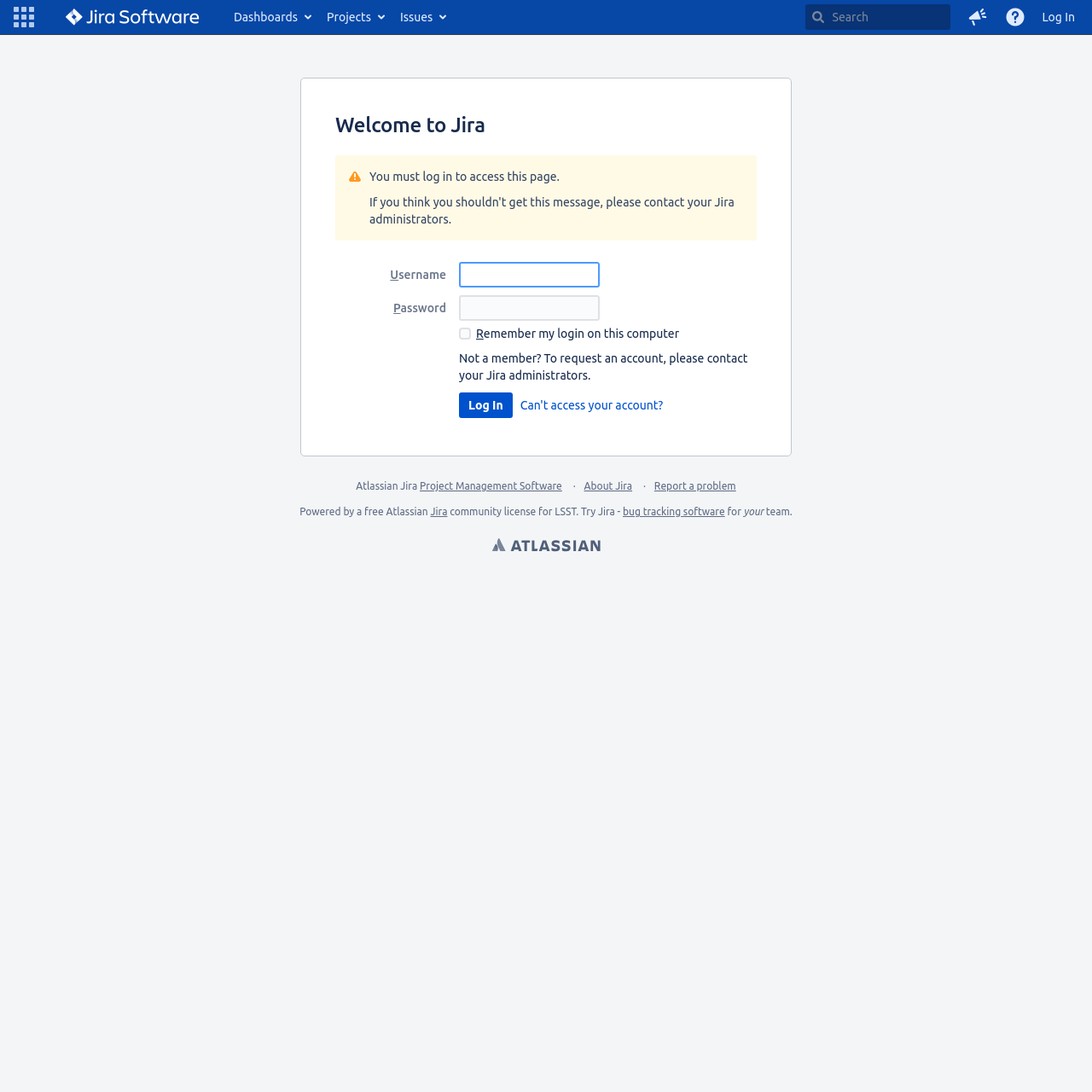How many navigation links are available at the top?
Respond with a short answer, either a single word or a phrase, based on the image.

5